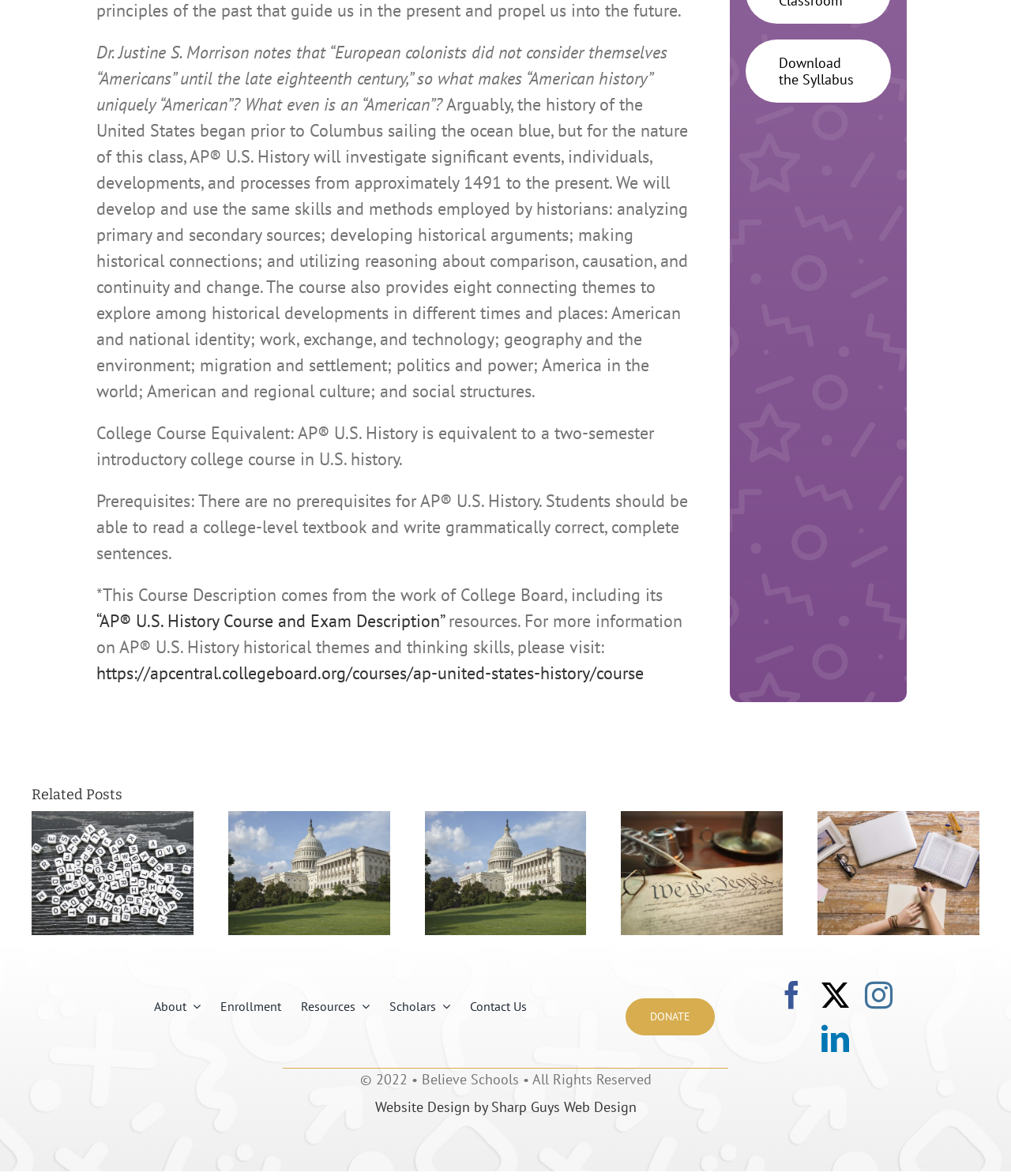Find the bounding box of the web element that fits this description: "Get directions".

None